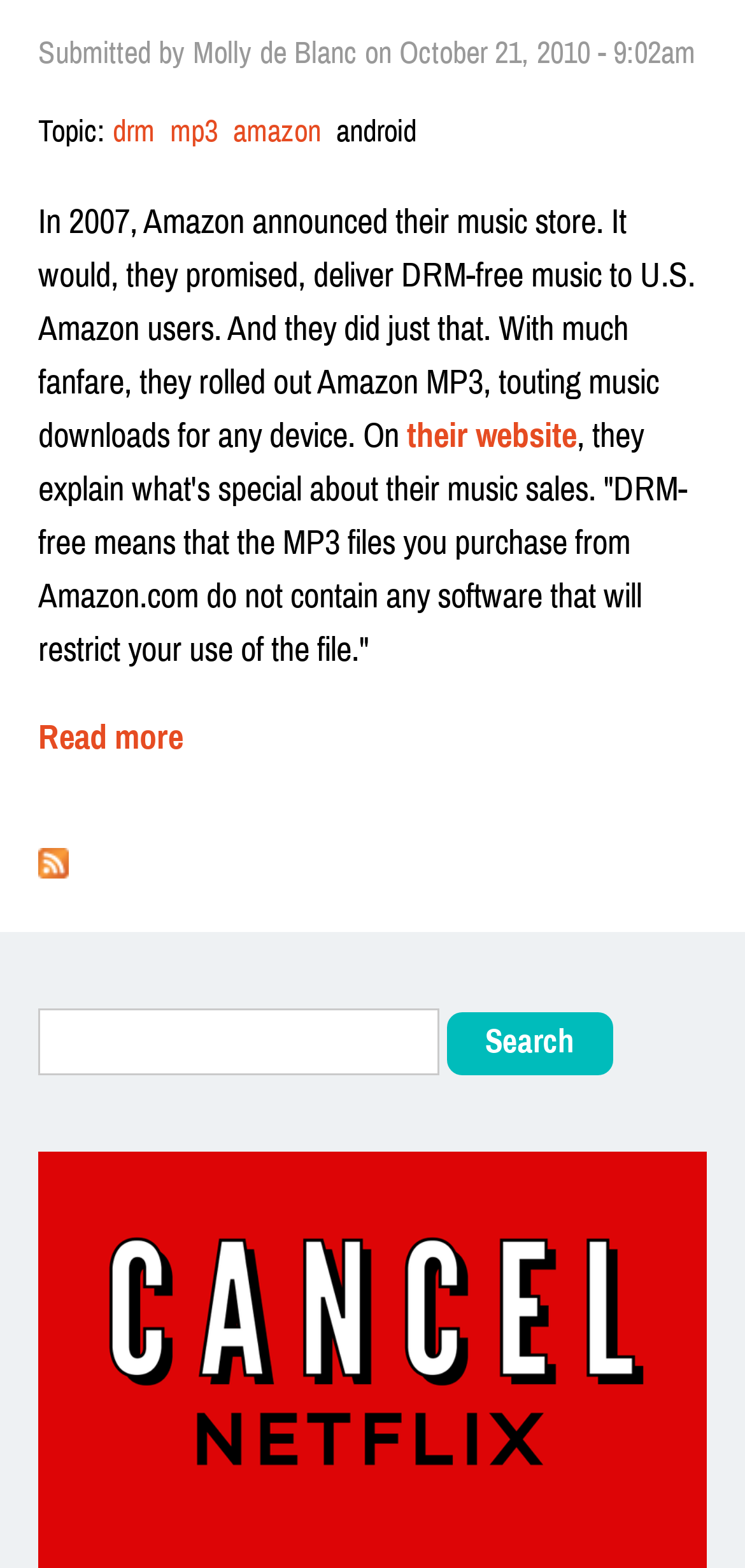What is the purpose of the search form?
Please answer the question with a detailed response using the information from the screenshot.

The search form is located at the bottom of the webpage, and it consists of a text box and a search button. The purpose of the search form is to allow users to search the website for specific content.